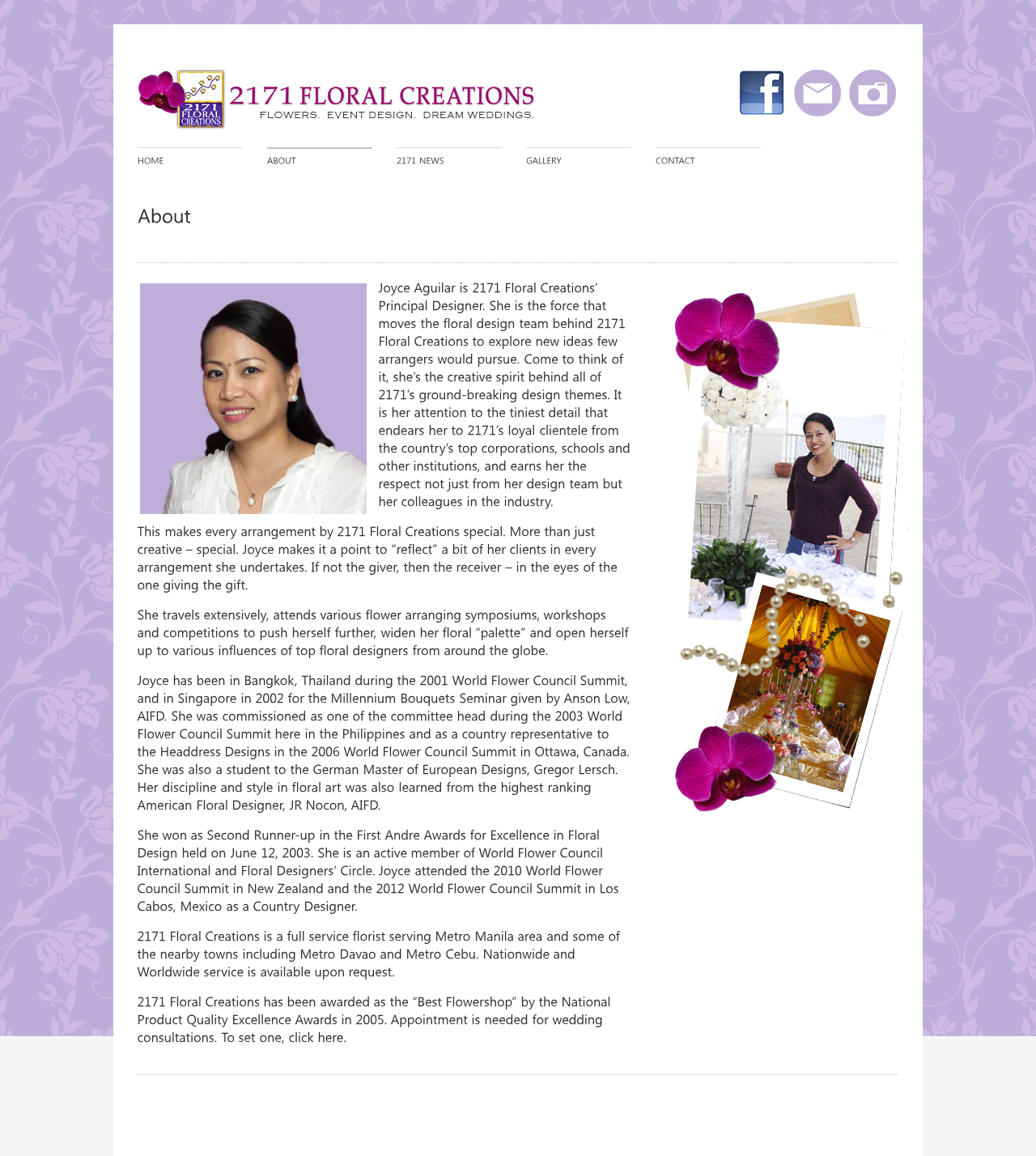Please provide a brief answer to the following inquiry using a single word or phrase:
What is the profession of Joyce Aguilar?

Floral designer